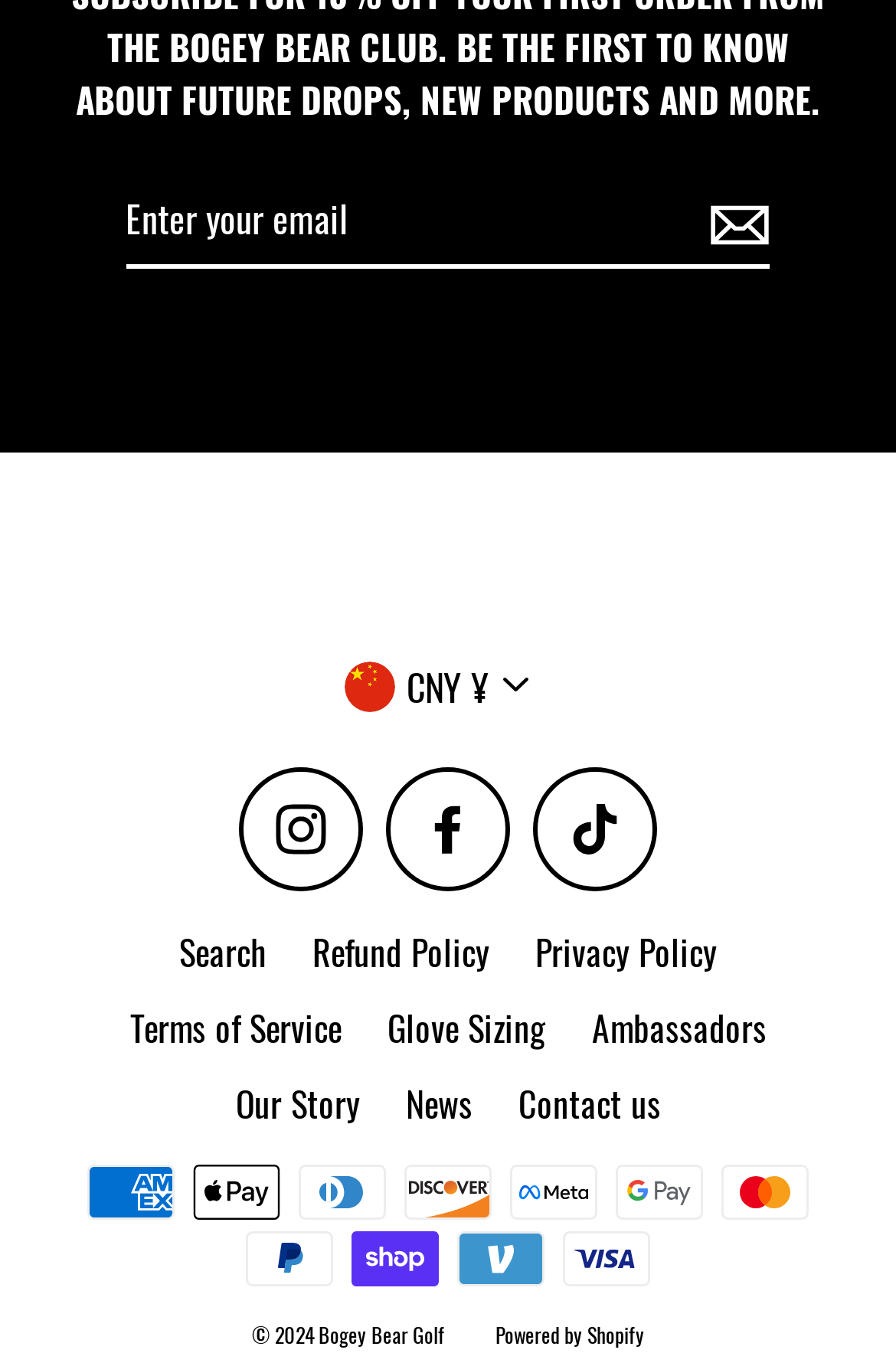What is the copyright year of the website?
Answer the question with a detailed and thorough explanation.

The copyright information is located at the bottom of the webpage, which states '© 2024 Bogey Bear Golf', indicating that the website's copyright year is 2024.